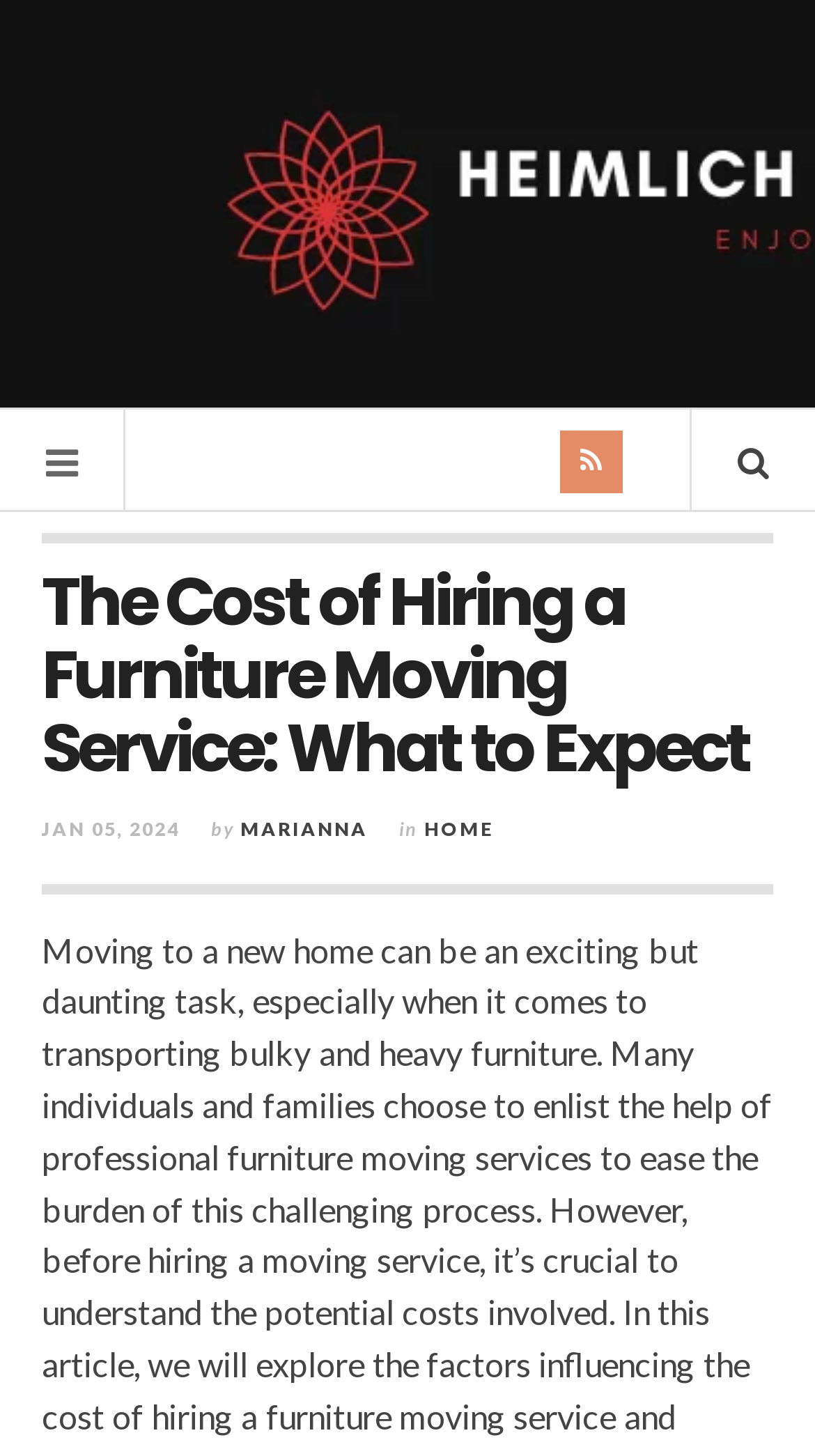Extract the bounding box coordinates for the HTML element that matches this description: "about". The coordinates should be four float numbers between 0 and 1, i.e., [left, top, right, bottom].

None